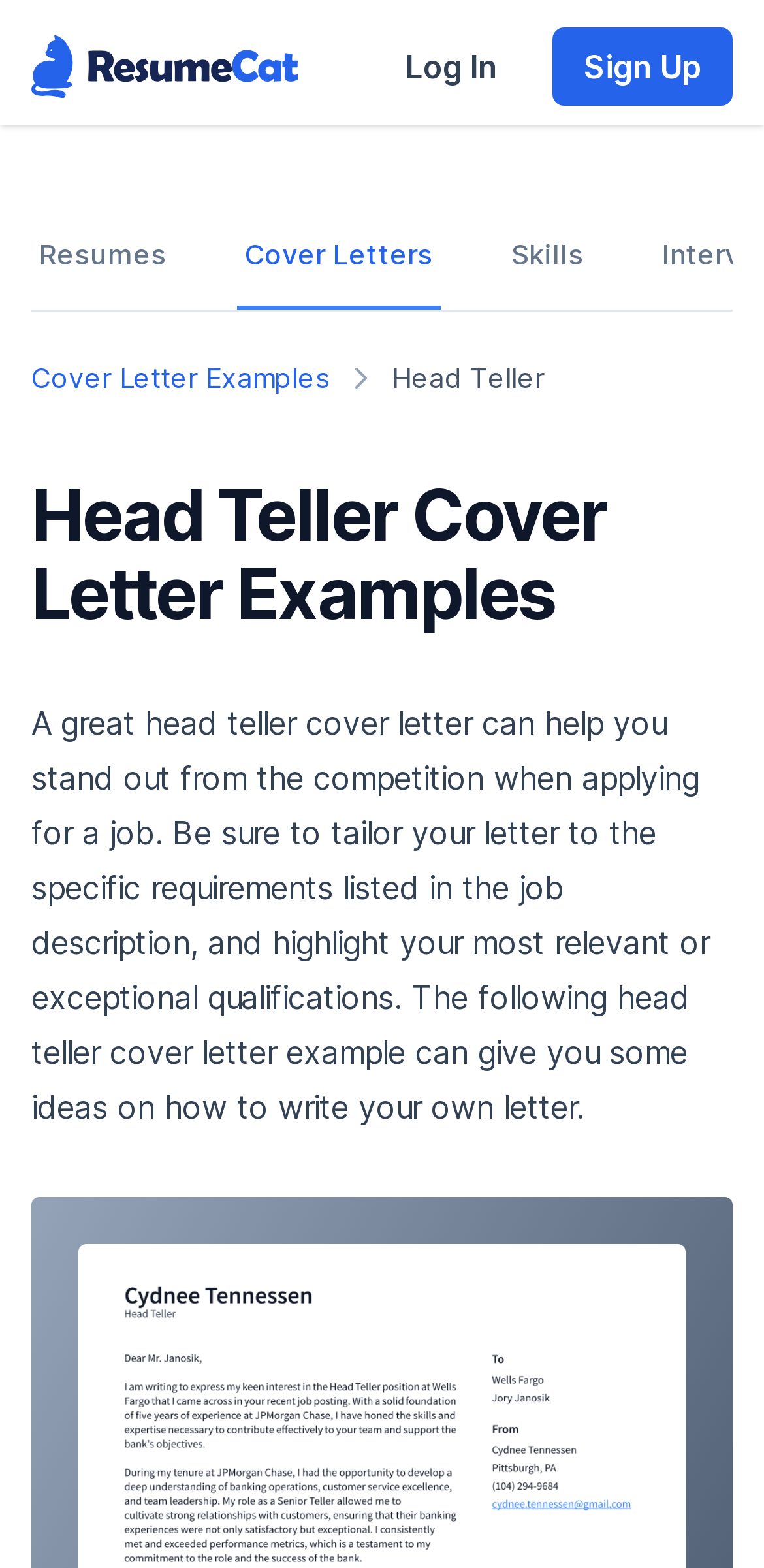Identify the headline of the webpage and generate its text content.

Head Teller Cover Letter Examples